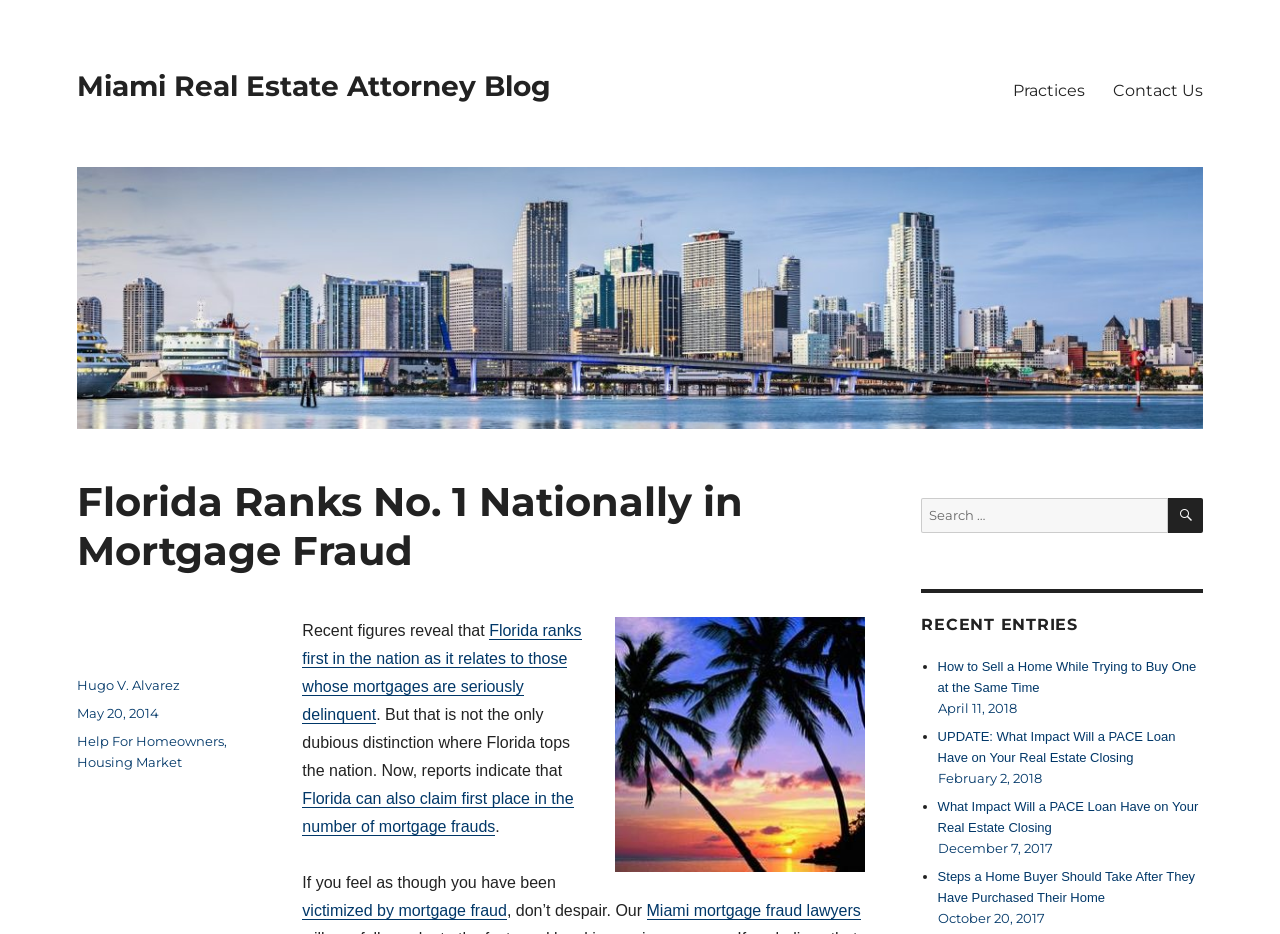Who is the author of this blog post?
Using the details from the image, give an elaborate explanation to answer the question.

The author of this blog post is Hugo V. Alvarez, as indicated by the 'Author' section in the footer of the webpage, which links to the author's name.